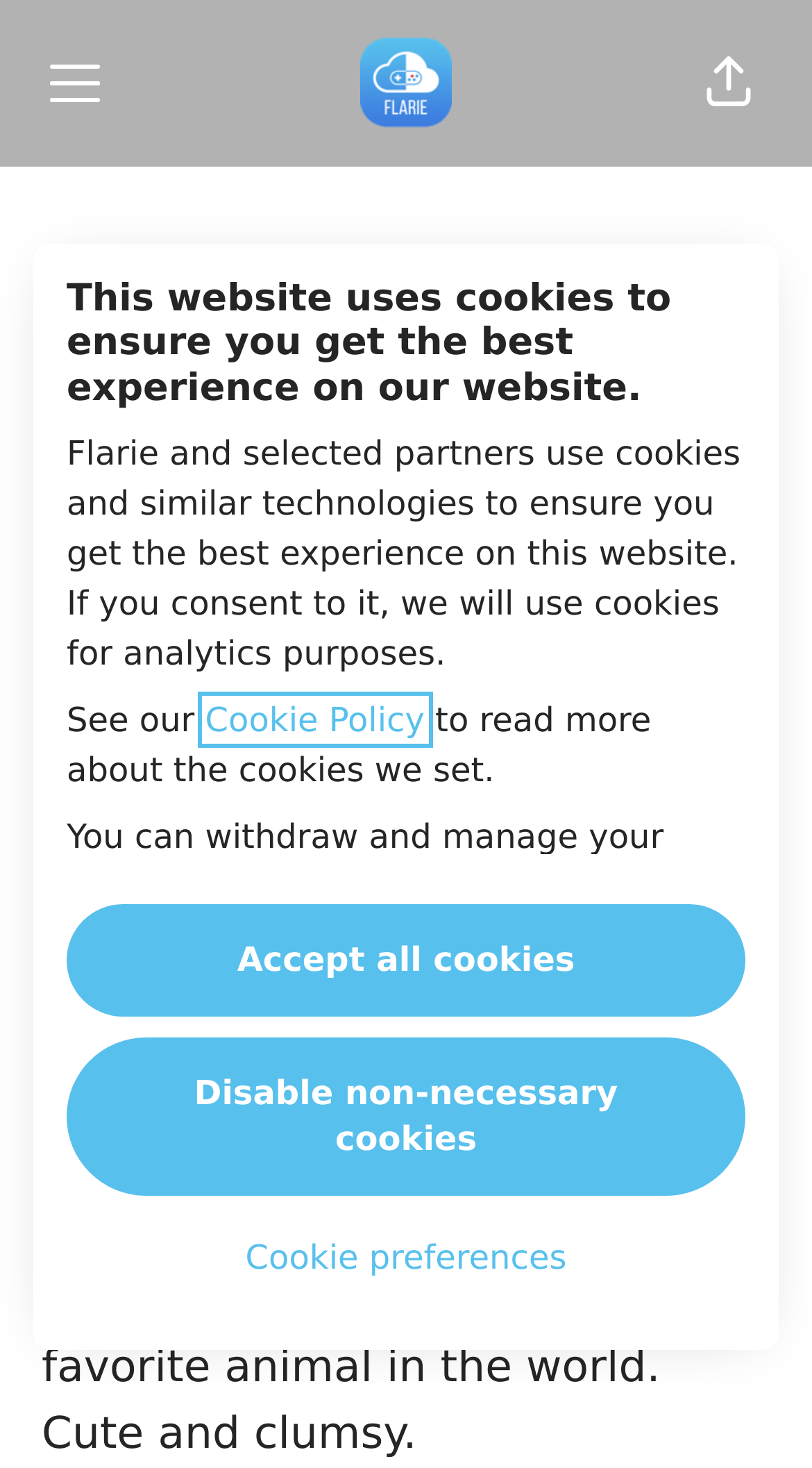Can you locate the main headline on this webpage and provide its text content?

This website uses cookies to ensure you get the best experience on our website.